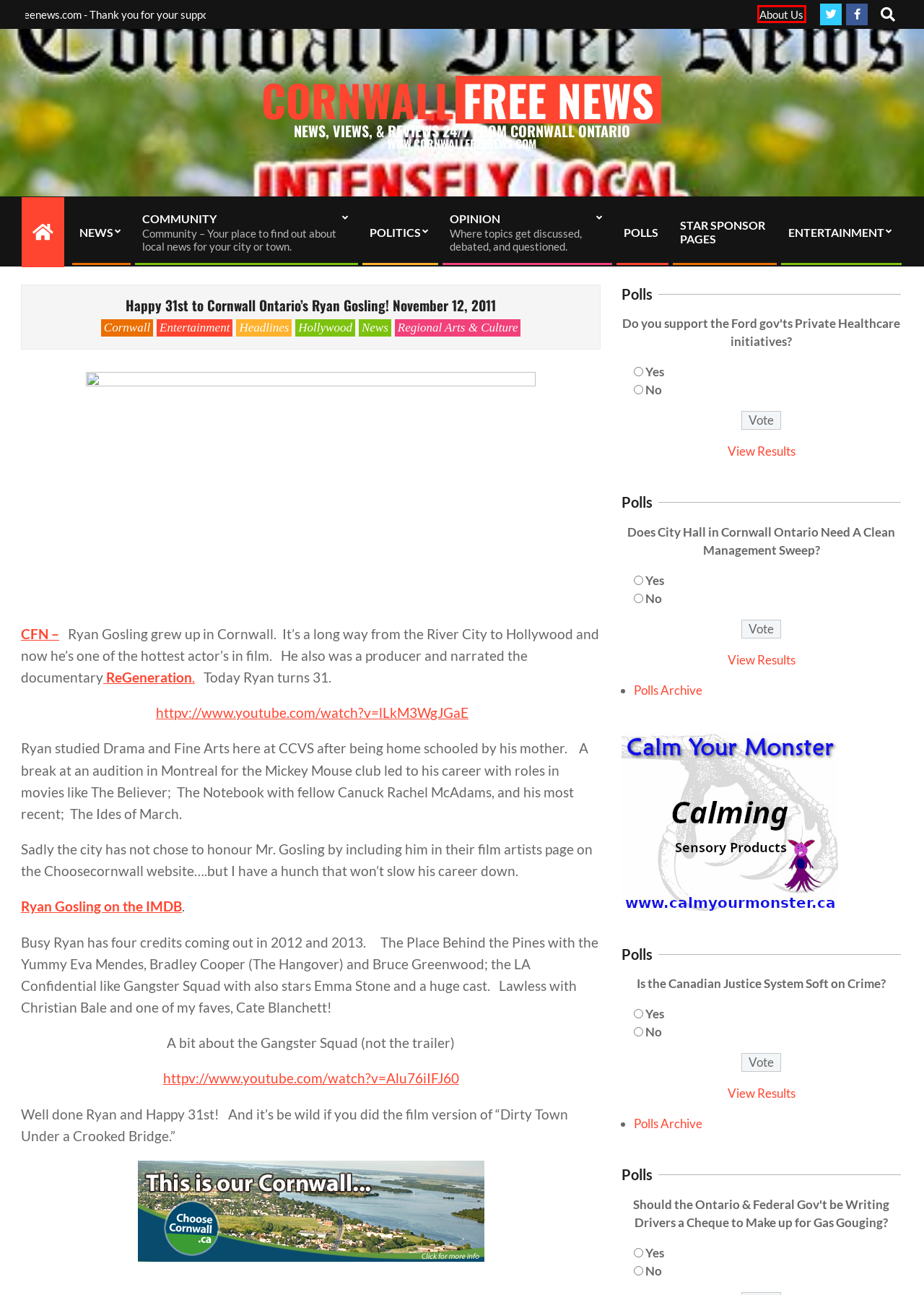You are looking at a screenshot of a webpage with a red bounding box around an element. Determine the best matching webpage description for the new webpage resulting from clicking the element in the red bounding box. Here are the descriptions:
A. Opinion – The Cornwall Free News
B. The Cornwall Free News – News, Views, & Reviews 24/7 from Cornwall Ontario
C. News – The Cornwall Free News
D. Regional Arts & Culture – The Cornwall Free News
E. Star Sponsor Pages – The Cornwall Free News
F. Cornwall – The Cornwall Free News
G. Entertainment – The Cornwall Free News
H. POLLS – The Cornwall Free News

B